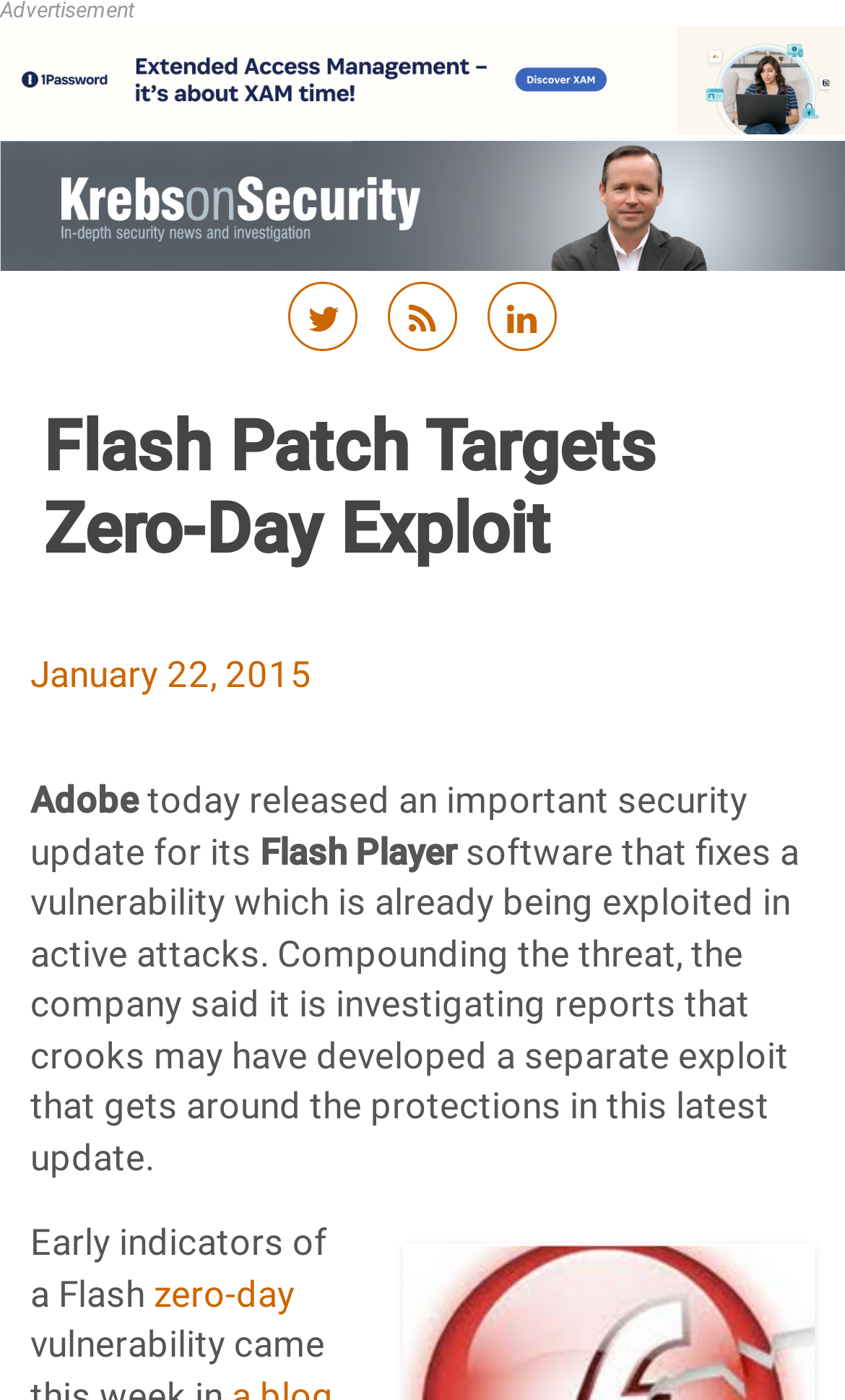Provide a one-word or short-phrase answer to the question:
What is the term used to describe the exploit?

zero-day